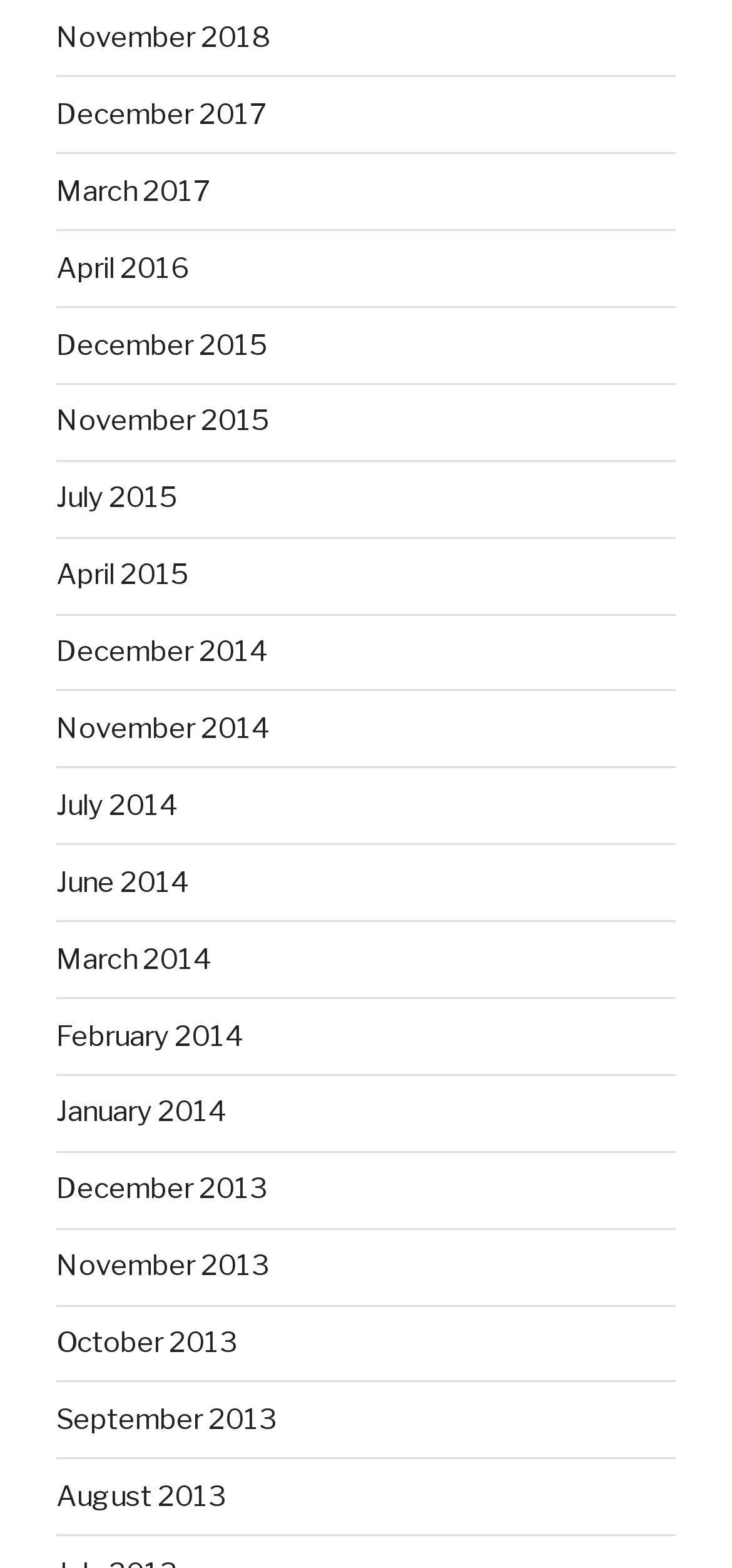Identify the bounding box coordinates of the region I need to click to complete this instruction: "view March 2017".

[0.077, 0.111, 0.287, 0.133]